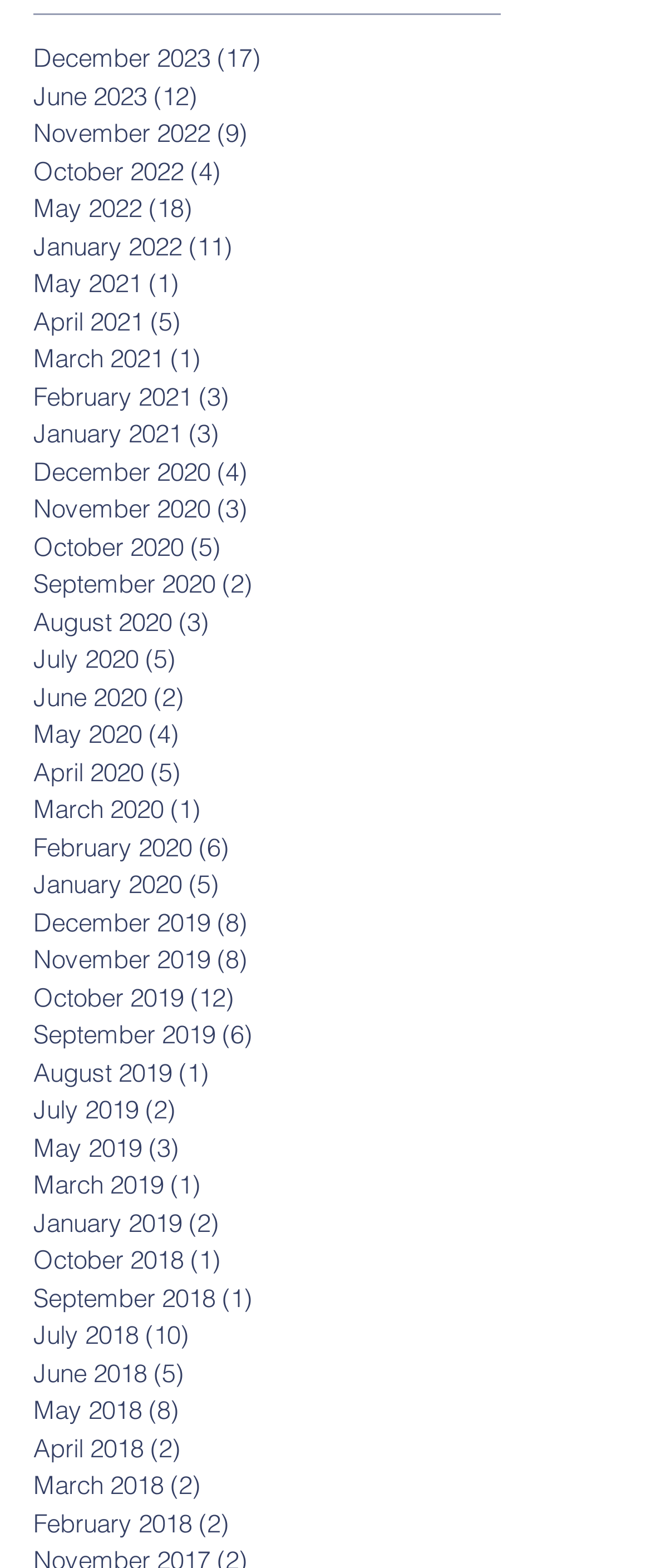Pinpoint the bounding box coordinates of the clickable element needed to complete the instruction: "View June 2023 posts". The coordinates should be provided as four float numbers between 0 and 1: [left, top, right, bottom].

[0.051, 0.05, 0.769, 0.074]